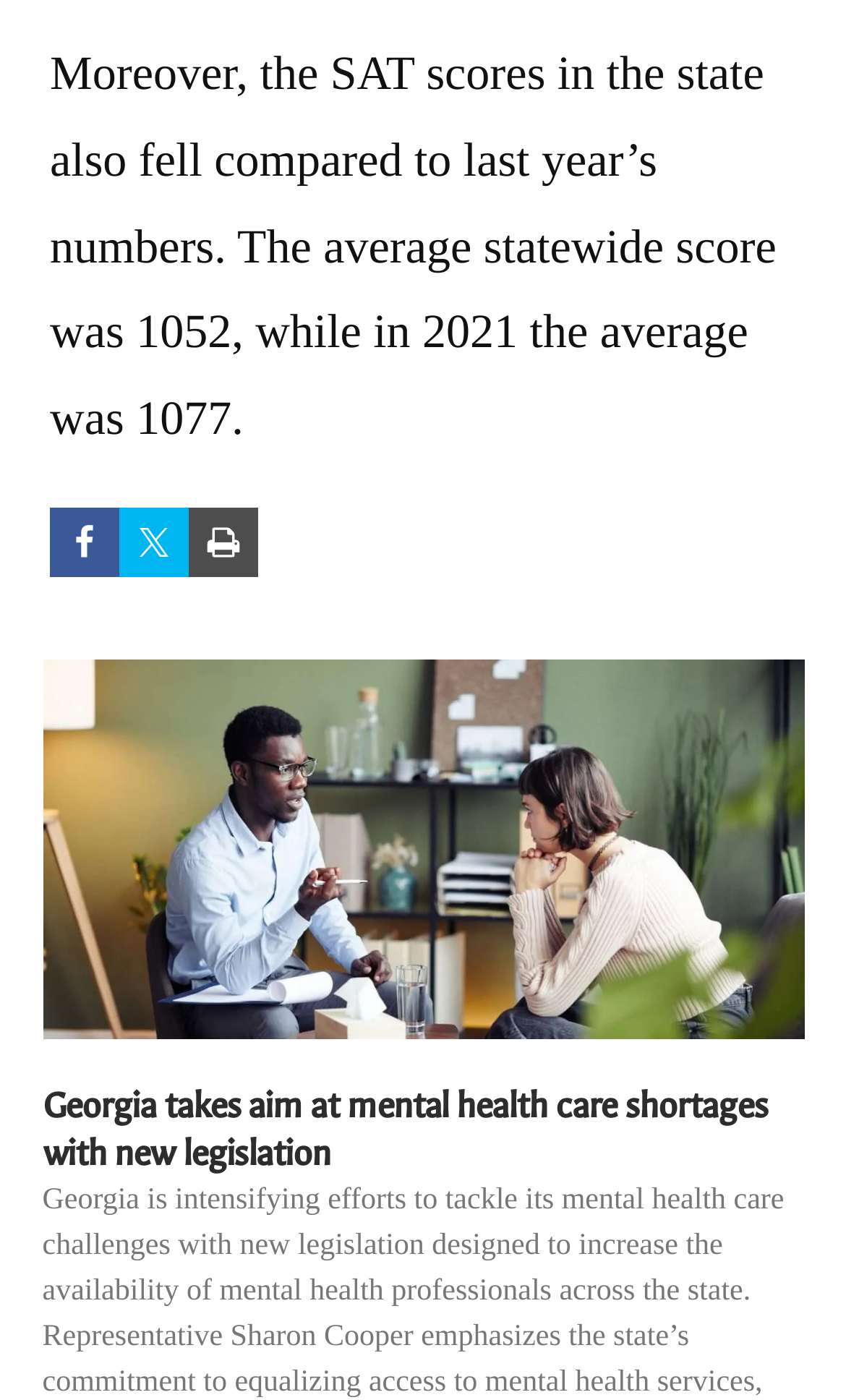What is the topic of the article?
Look at the image and answer the question using a single word or phrase.

Mental health care shortages